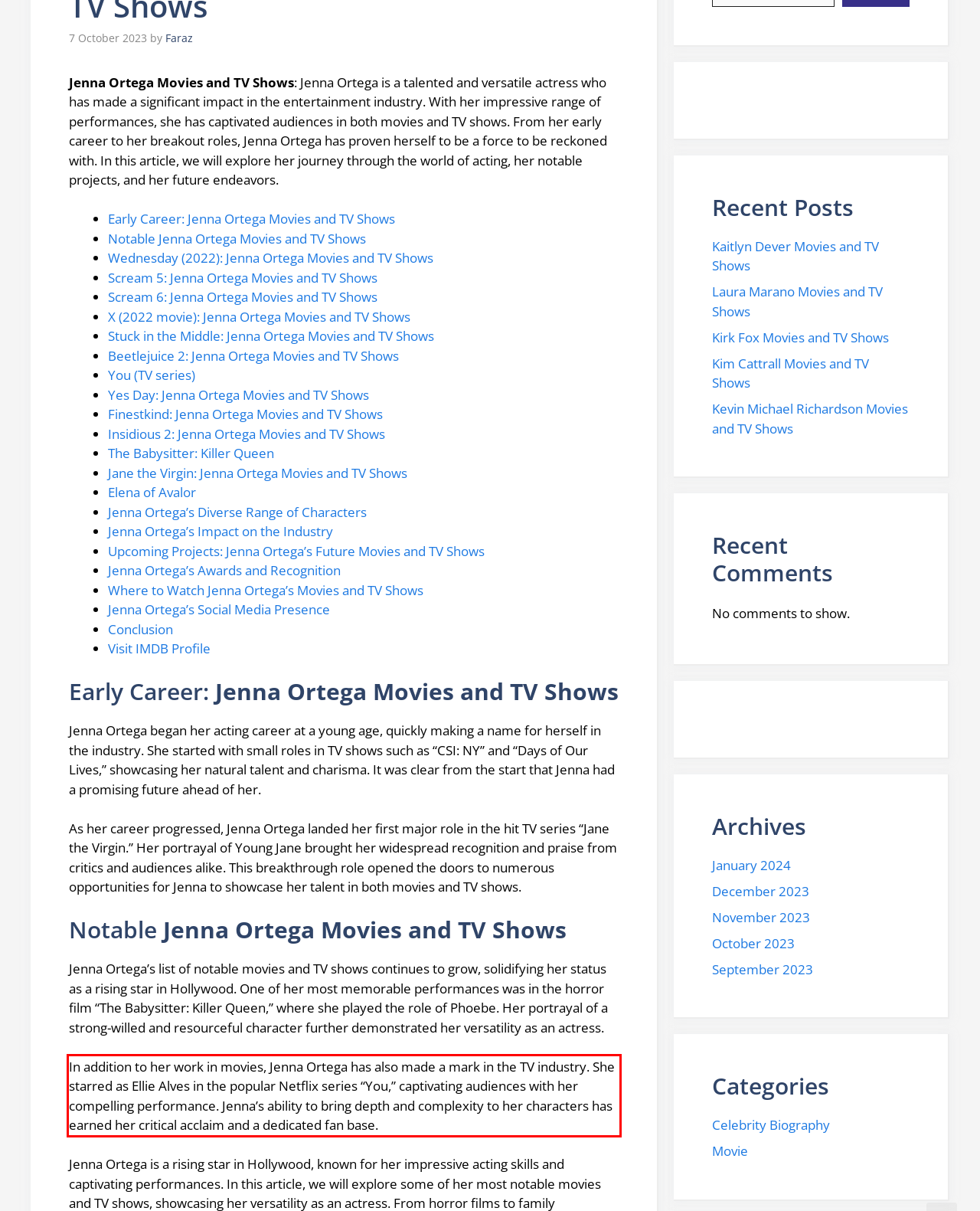Please identify the text within the red rectangular bounding box in the provided webpage screenshot.

In addition to her work in movies, Jenna Ortega has also made a mark in the TV industry. She starred as Ellie Alves in the popular Netflix series “You,” captivating audiences with her compelling performance. Jenna’s ability to bring depth and complexity to her characters has earned her critical acclaim and a dedicated fan base.